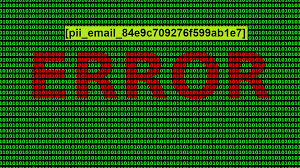Please reply to the following question with a single word or a short phrase:
What type of code is displayed in the background?

Binary code